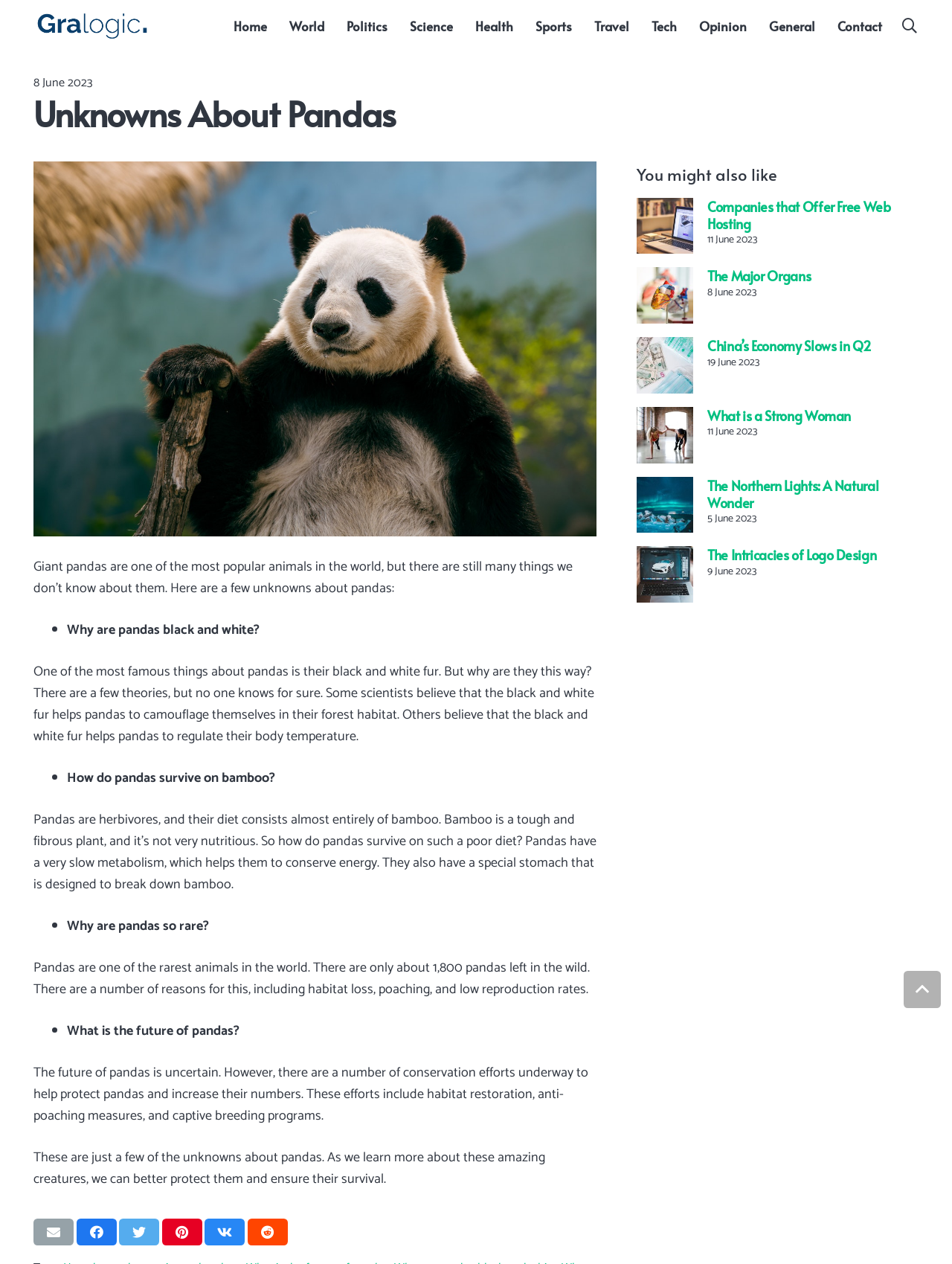Provide the bounding box coordinates in the format (top-left x, top-left y, bottom-right x, bottom-right y). All values are floating point numbers between 0 and 1. Determine the bounding box coordinate of the UI element described as: The Major Organs

[0.743, 0.211, 0.852, 0.226]